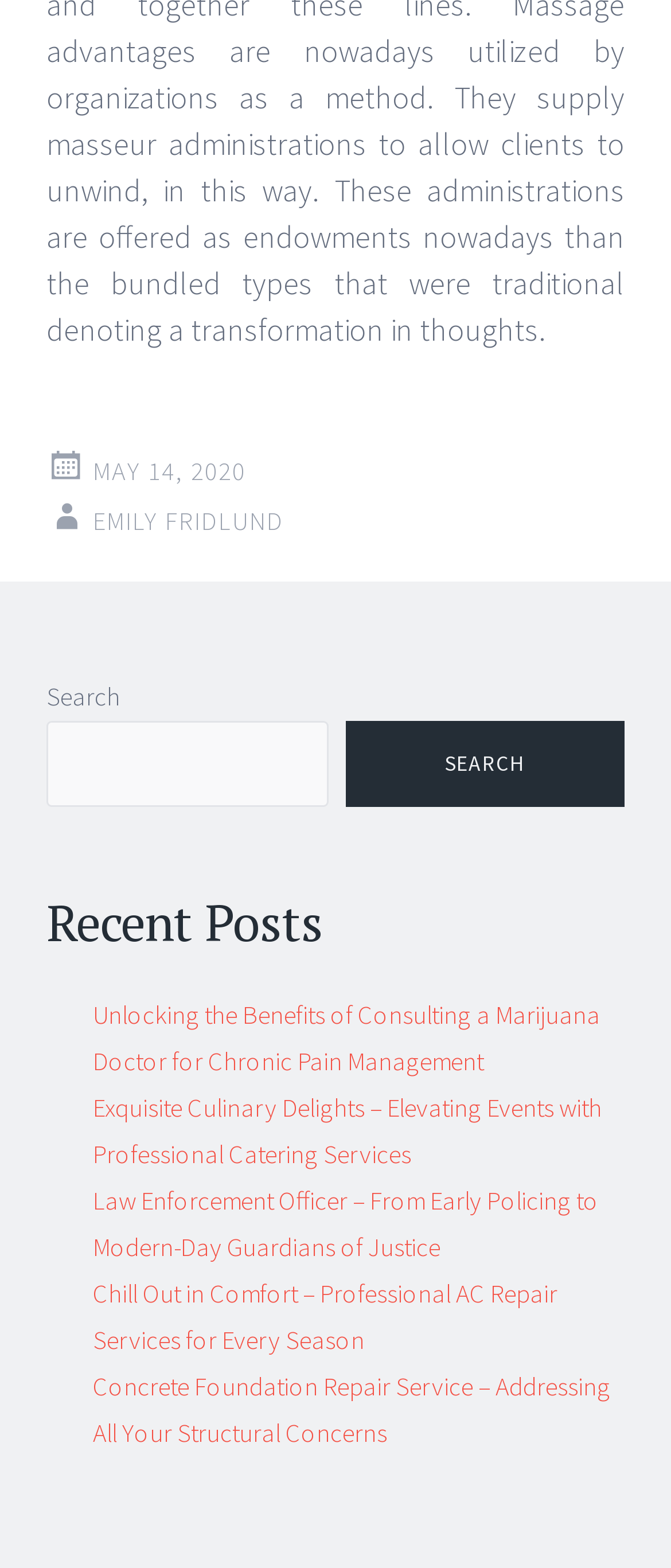From the given element description: "Privacy Policy", find the bounding box for the UI element. Provide the coordinates as four float numbers between 0 and 1, in the order [left, top, right, bottom].

None